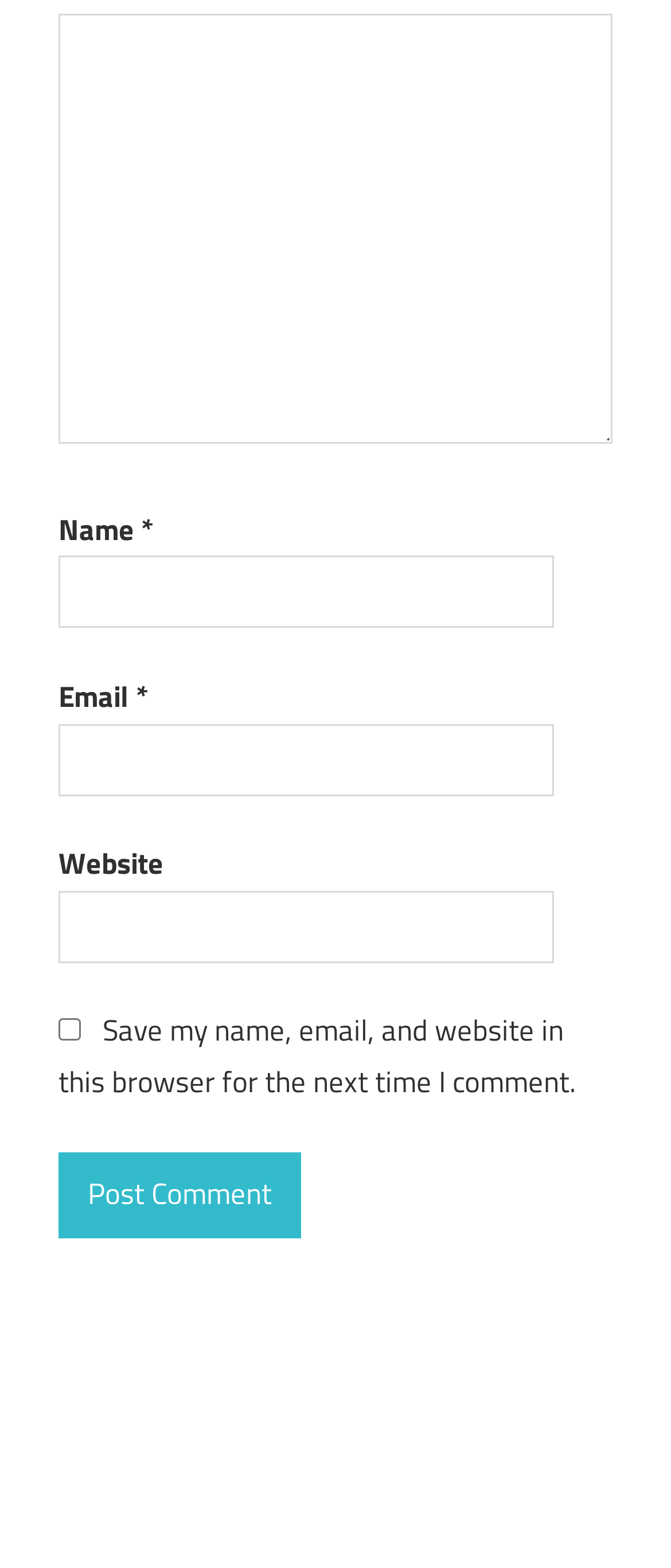Give a one-word or short-phrase answer to the following question: 
What is the label of the third text field?

Email